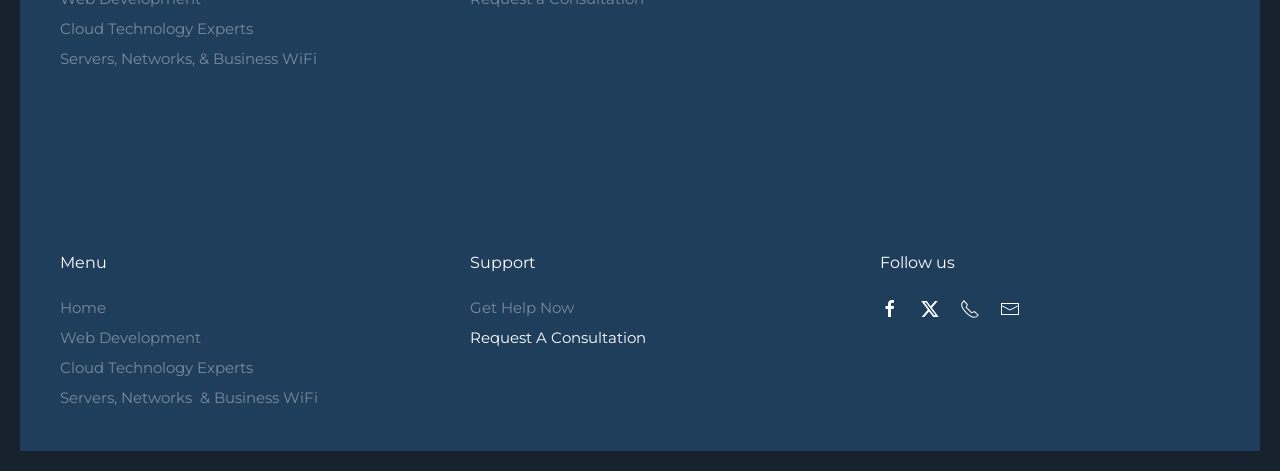Determine the bounding box coordinates of the clickable region to carry out the instruction: "Click on Cloud Technology Experts".

[0.047, 0.04, 0.198, 0.081]